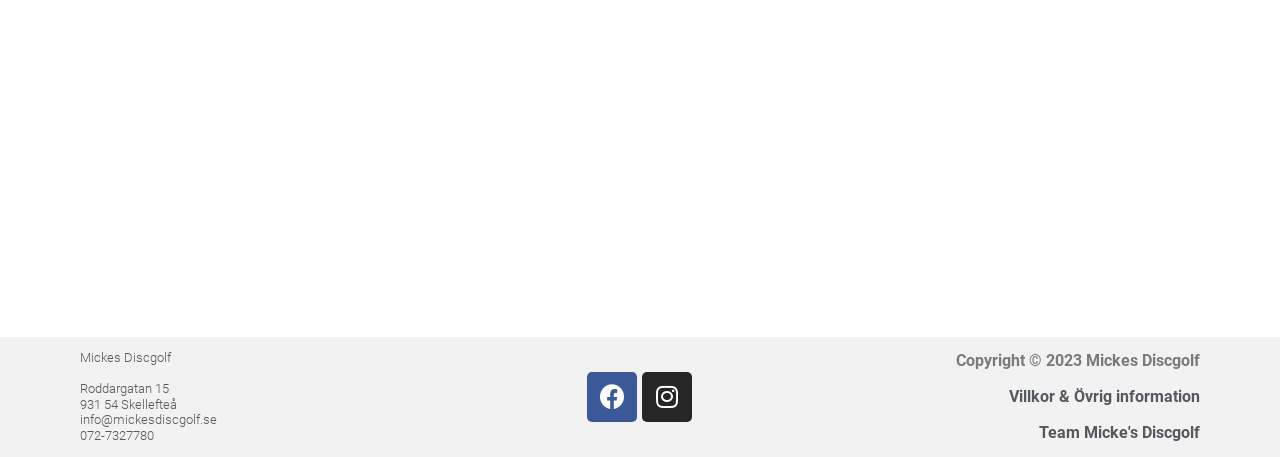Show me the bounding box coordinates of the clickable region to achieve the task as per the instruction: "Visit the Lat64 website".

[0.239, 0.036, 0.408, 0.364]